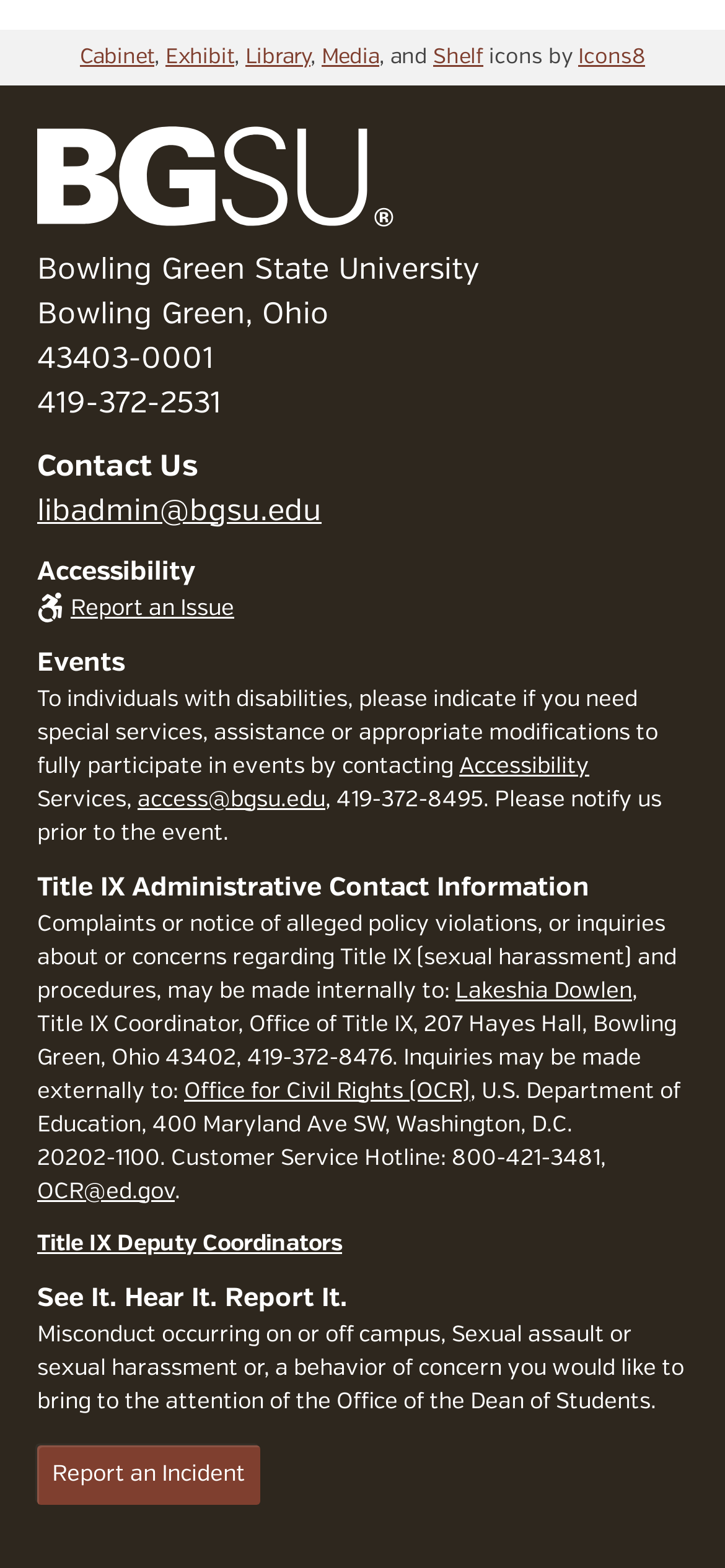What is the address of the Office of Title IX?
Please answer the question with a detailed and comprehensive explanation.

I found the address of the Office of Title IX by looking at the section of the webpage that discusses Title IX policies and procedures, where it is listed as the location of the Title IX Coordinator.